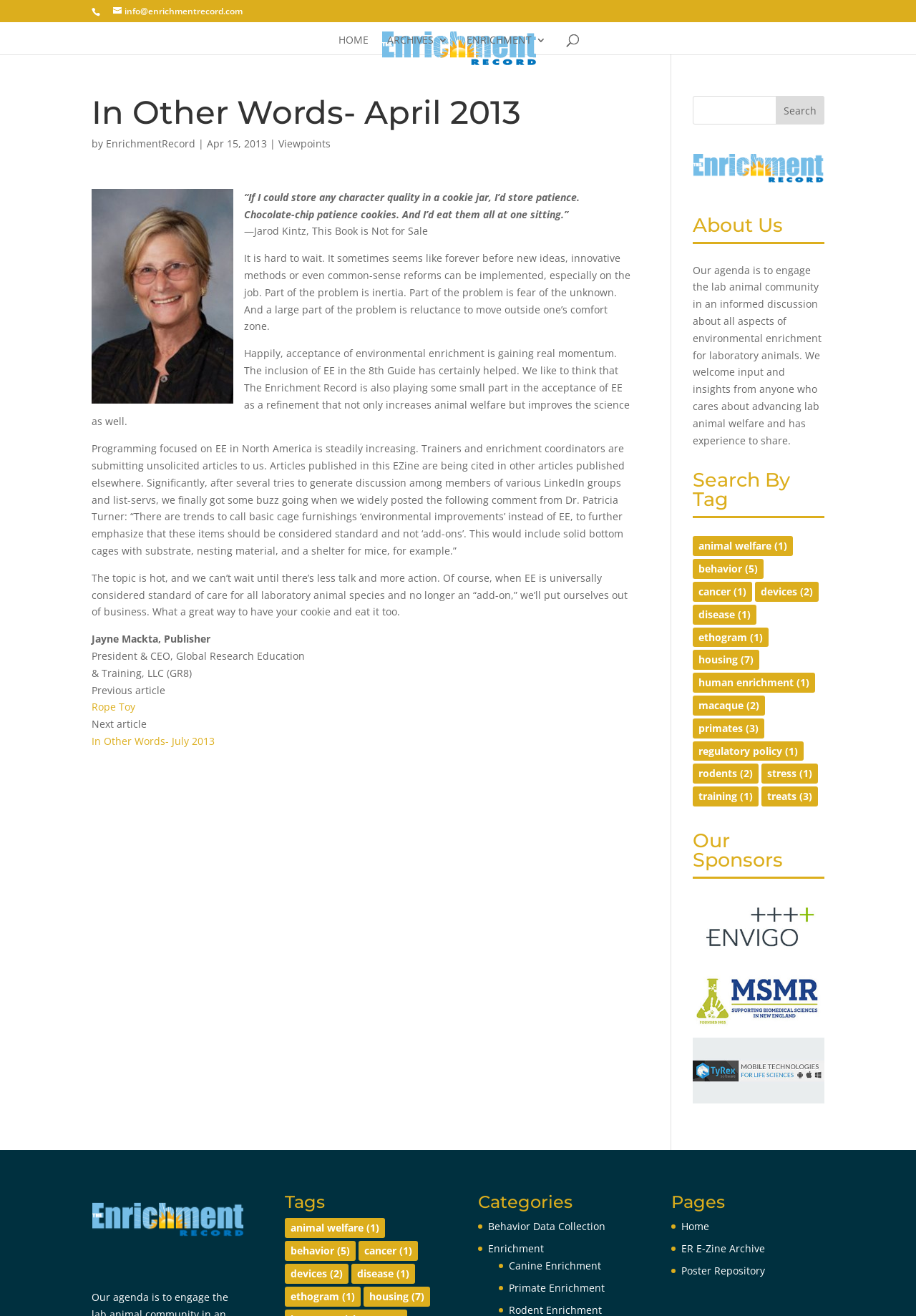Please reply with a single word or brief phrase to the question: 
How many items are tagged with 'behavior'?

5